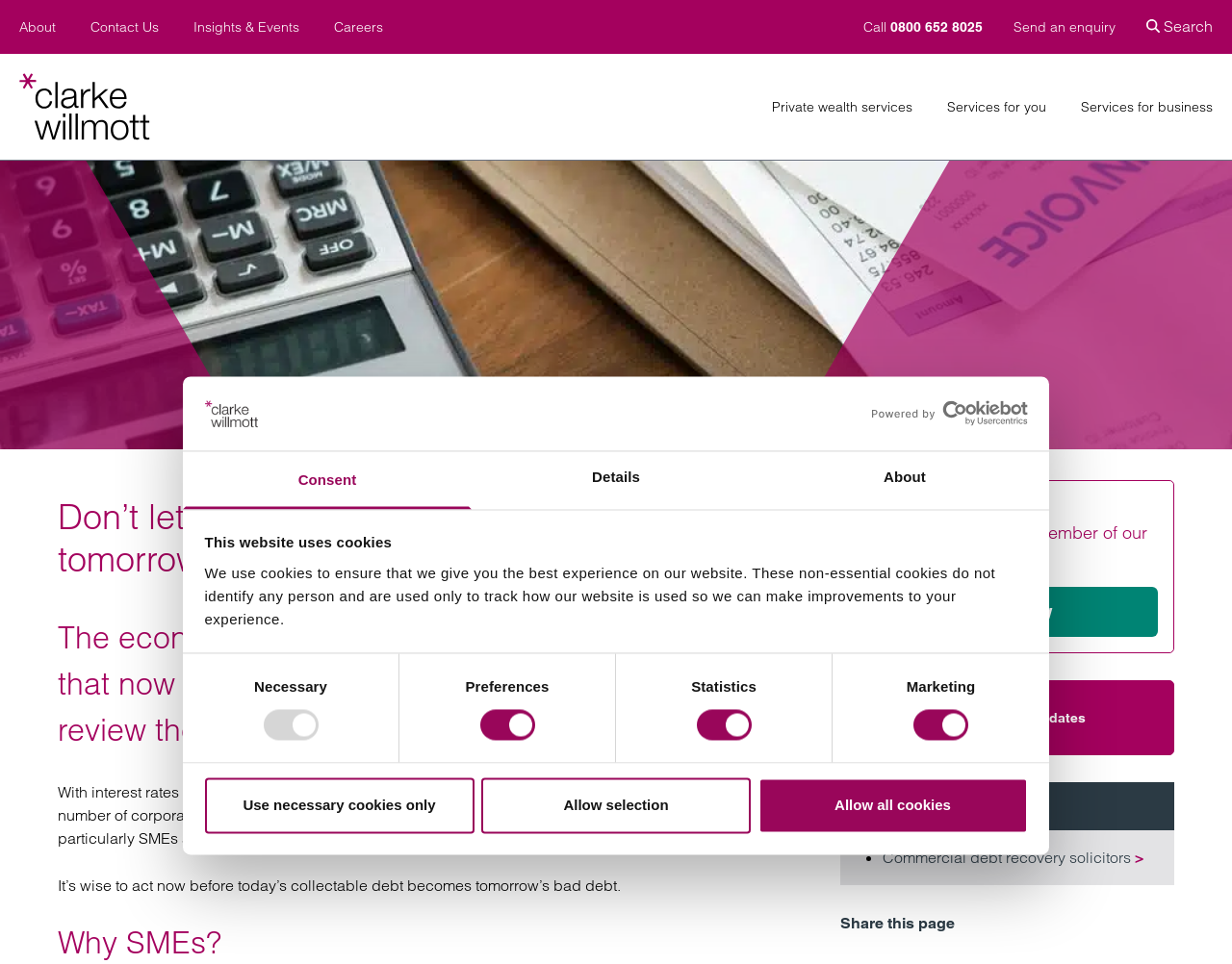Generate a comprehensive description of the webpage content.

This webpage appears to be the homepage of a law firm, Clarke Willmott LLP. At the top, there is a dialog box informing visitors that the website uses cookies, with a logo and a link to open in a new window. Below this, there is a horizontal tab list with three tabs: "Consent", "Details", and "About". The "Consent" tab is selected by default.

In the "Consent" tab, there is a heading "This website uses cookies" followed by a paragraph explaining the use of cookies on the website. Below this, there is a section for consent selection, where visitors can choose to accept or decline various types of cookies, including necessary, preferences, statistics, and marketing cookies. There are three buttons at the bottom: "Use necessary cookies only", "Allow selection", and "Allow all cookies".

On the left side of the page, there is a main navigation menu with links to various sections of the website, including "About", "Contact Us", "Insights & Events", "Careers", and "Search". There are also links to specific locations, such as Birmingham, Bristol, and London.

In the middle of the page, there is a section promoting the law firm's services, with a heading "How can we help?" and links to various private wealth services, including structuring wealth, protecting assets, and buying/selling UK property.

At the top right corner of the page, there is a search box with a button to search the website. Below this, there is a link to call the law firm and a link to send an enquiry. There is also a link to view all current vacancies and a button to view now.

Overall, the webpage is well-organized and easy to navigate, with clear headings and concise text.